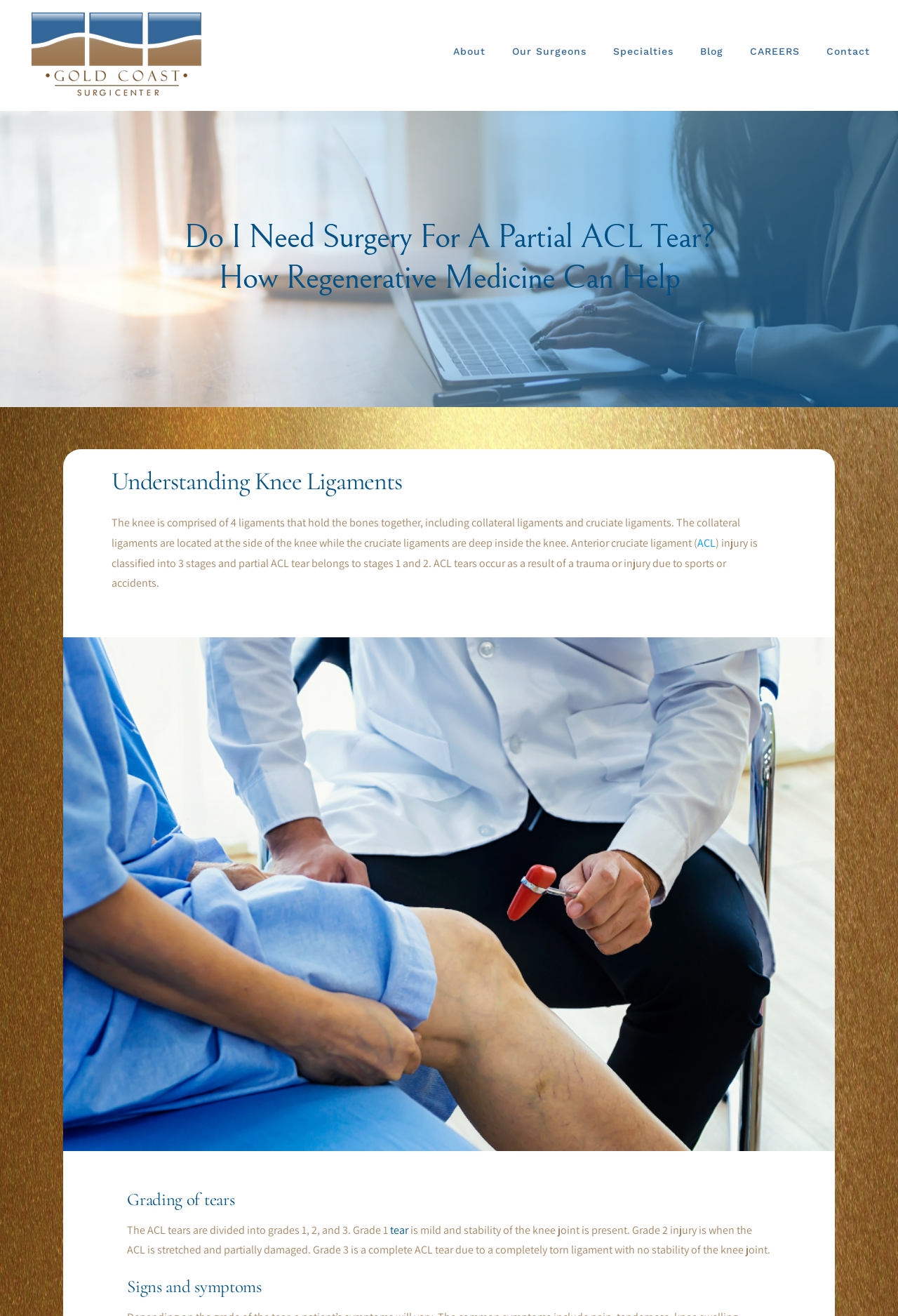Please analyze the image and give a detailed answer to the question:
What is a Grade 1 ACL tear?

According to the webpage, a Grade 1 ACL tear is mild and the stability of the knee joint is present, indicating that the ligament is only slightly damaged.